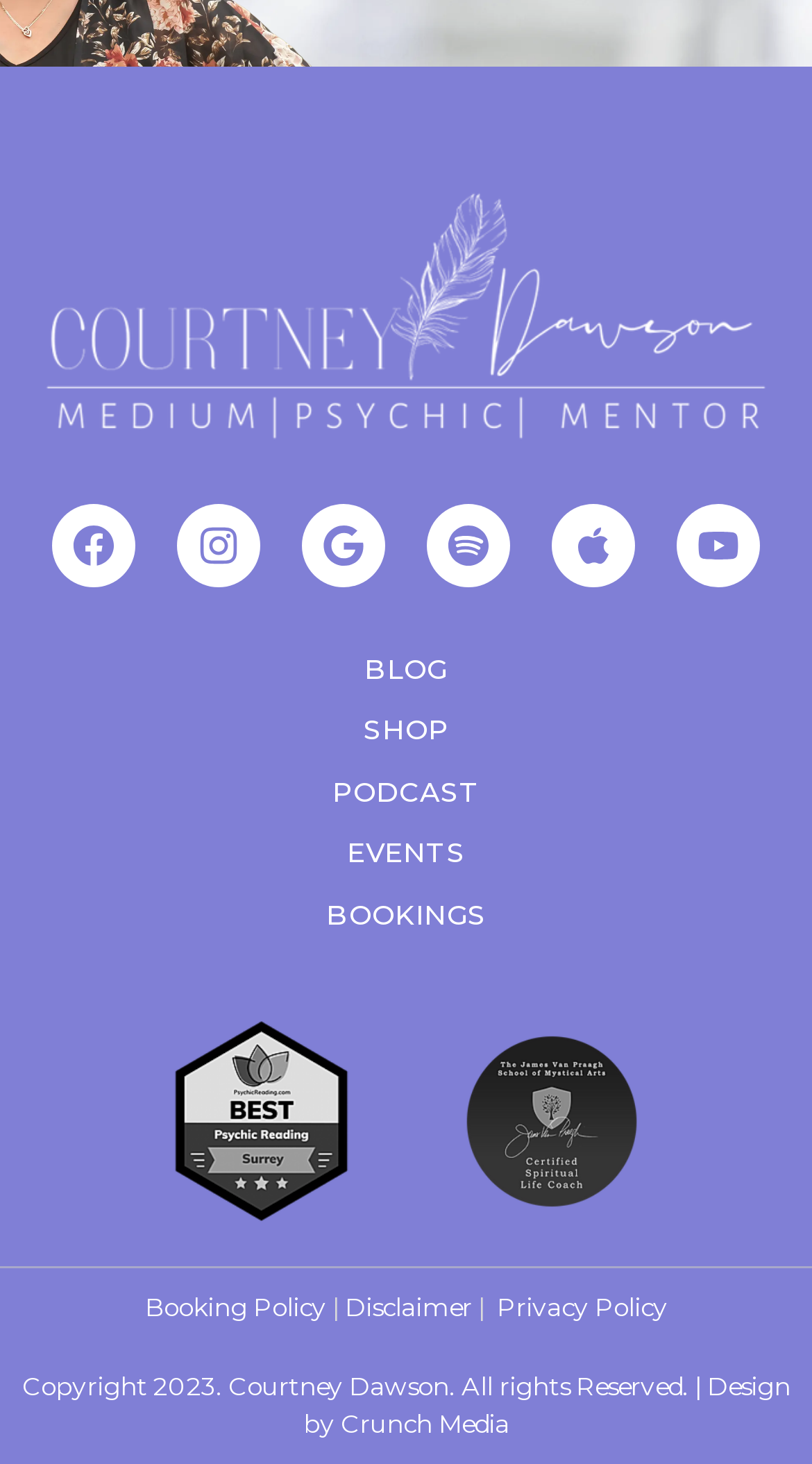Predict the bounding box for the UI component with the following description: "Scroll to the top".

None